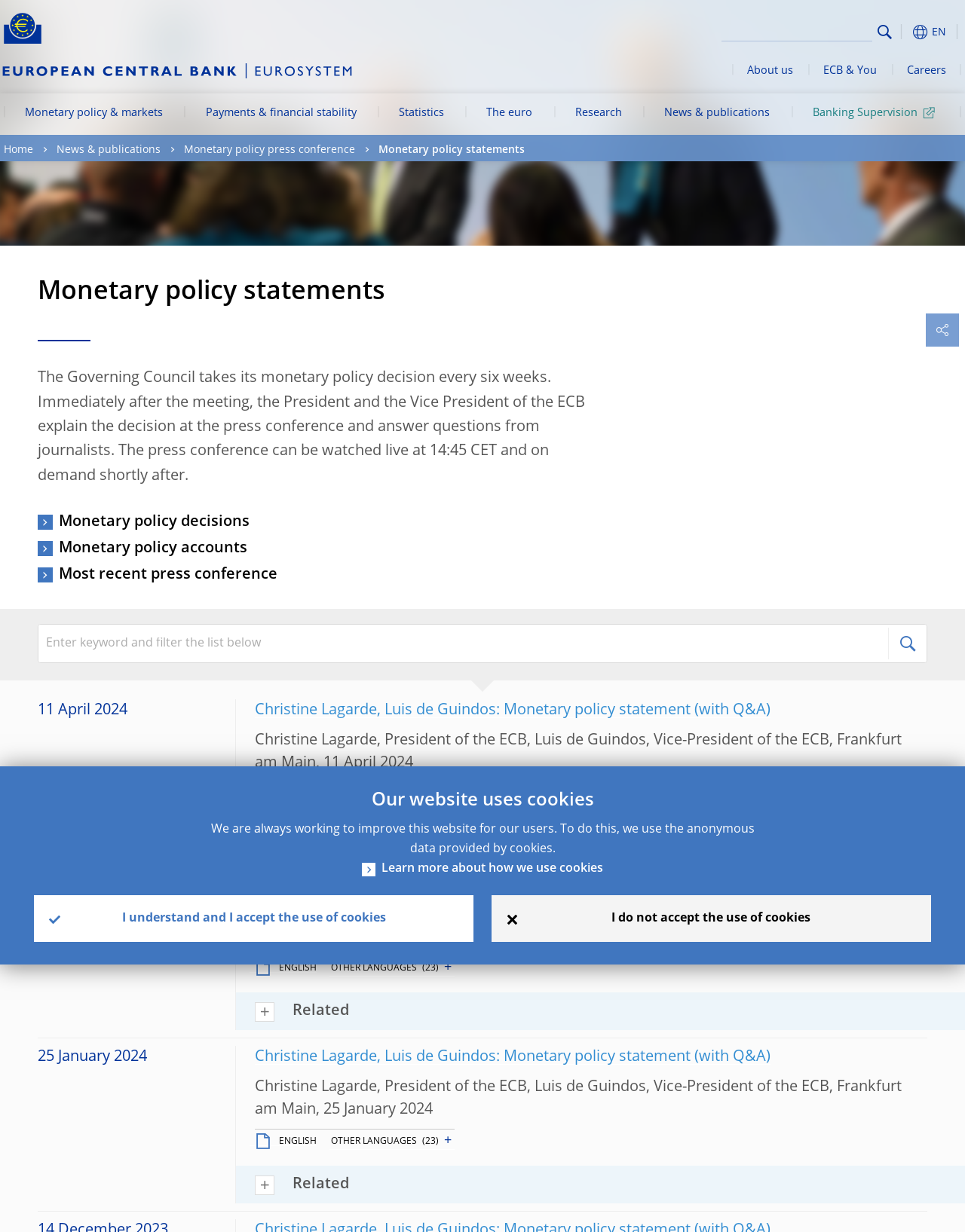Determine the bounding box coordinates of the region to click in order to accomplish the following instruction: "Filter the list by entering a keyword". Provide the coordinates as four float numbers between 0 and 1, specifically [left, top, right, bottom].

[0.04, 0.507, 0.96, 0.538]